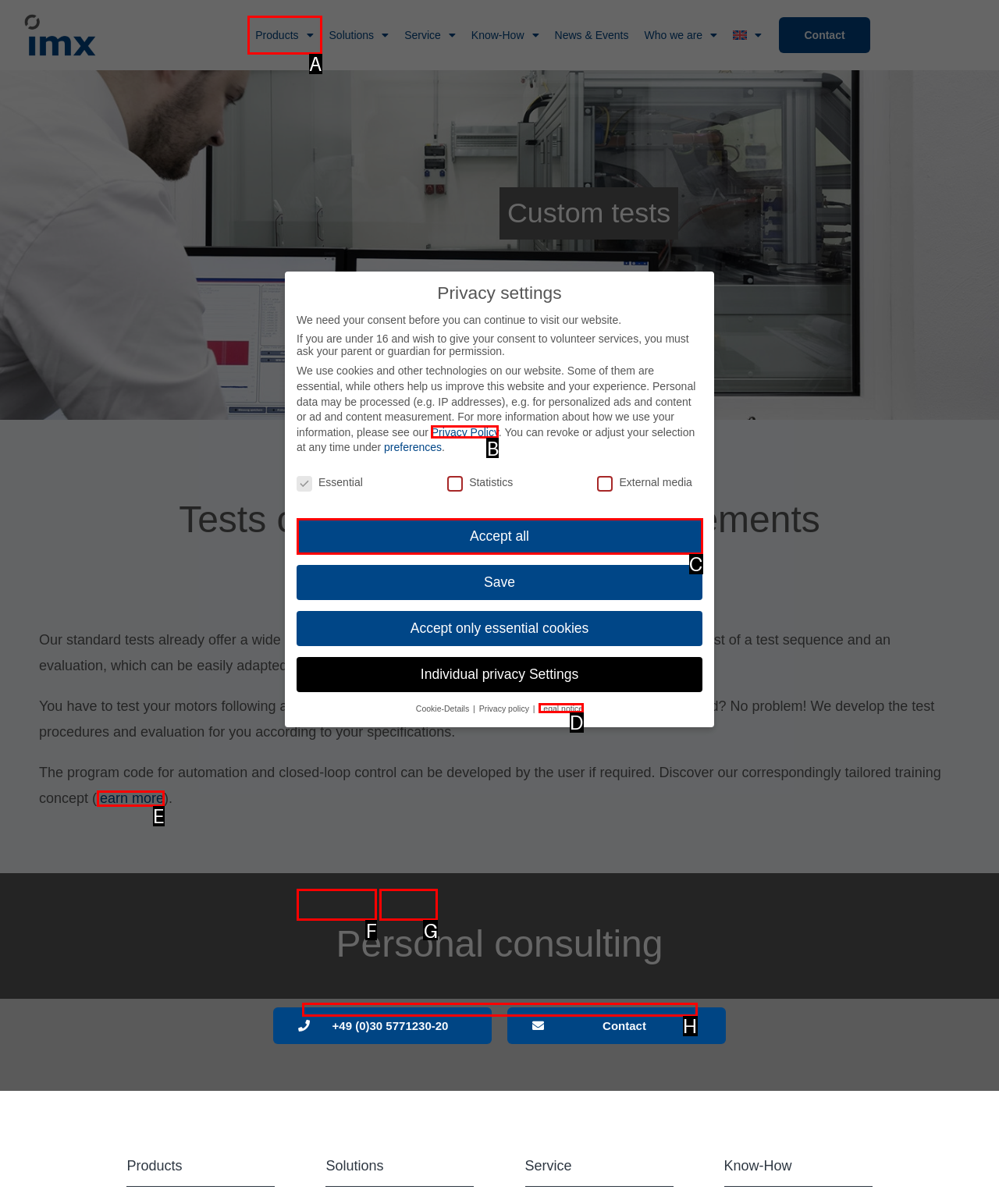Which UI element's letter should be clicked to achieve the task: View the 'Products' page
Provide the letter of the correct choice directly.

A